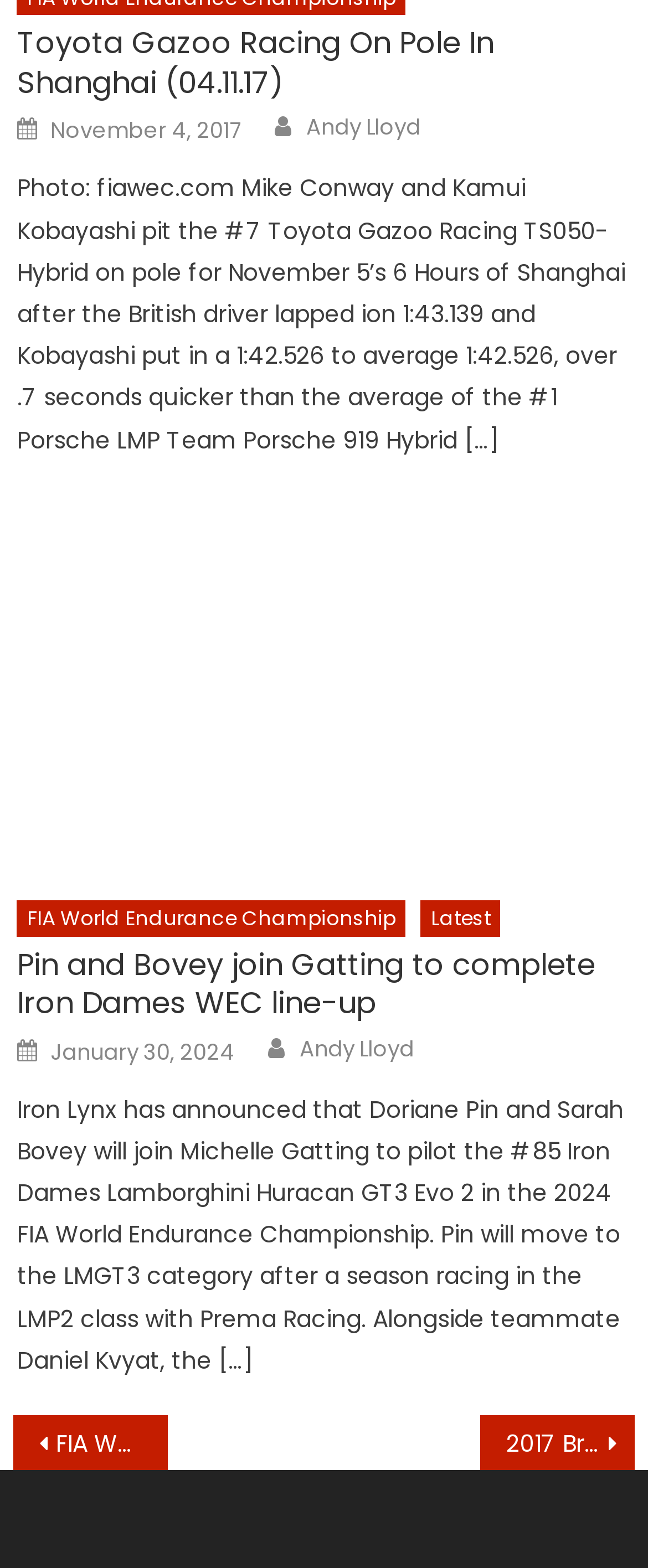Find the bounding box coordinates of the clickable area that will achieve the following instruction: "Read the news about Pin and Bovey joining Gatting".

[0.026, 0.603, 0.98, 0.652]